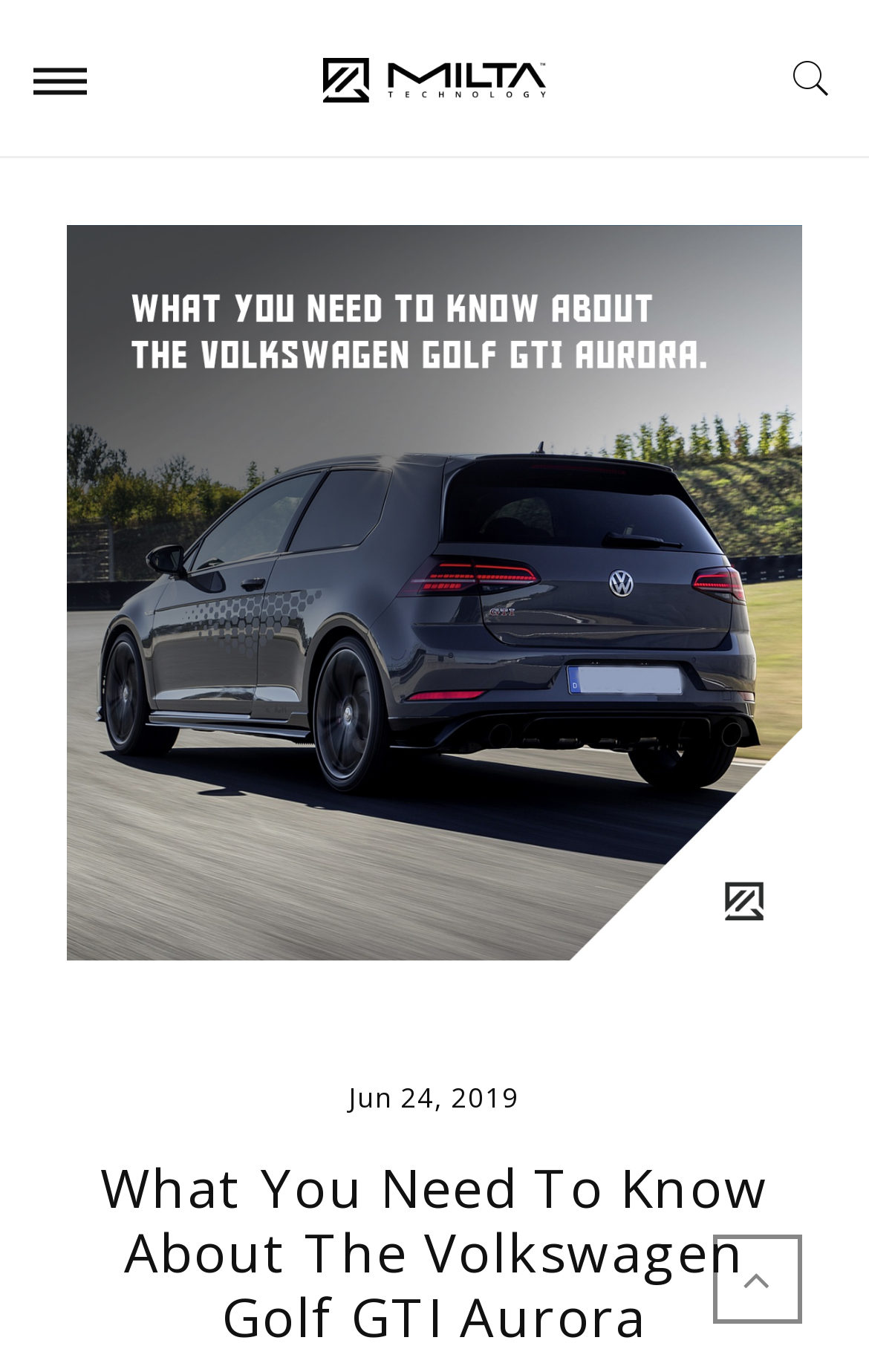Determine the bounding box coordinates for the HTML element described here: "alt="MILTA Technology"".

[0.372, 0.04, 0.628, 0.071]